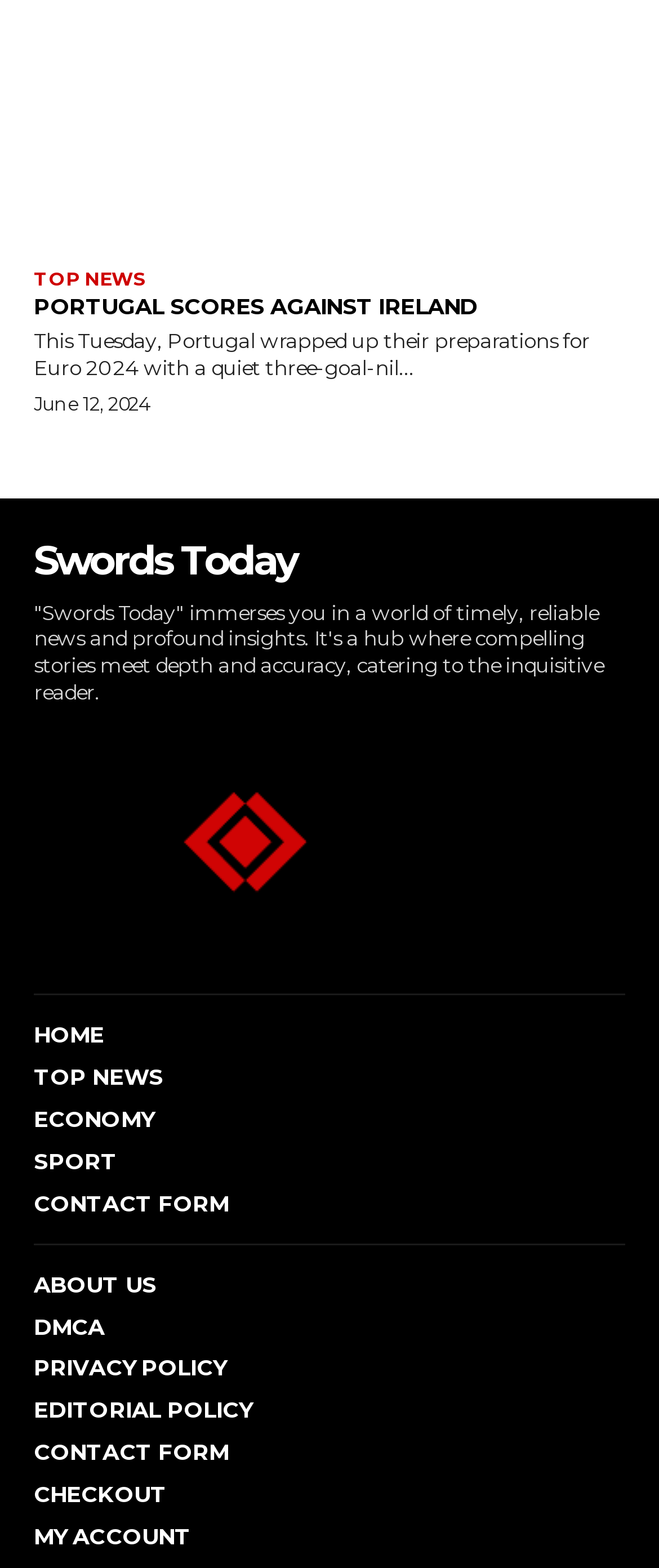Extract the bounding box coordinates of the UI element described: "Portugal scores against Ireland". Provide the coordinates in the format [left, top, right, bottom] with values ranging from 0 to 1.

[0.051, 0.187, 0.724, 0.204]